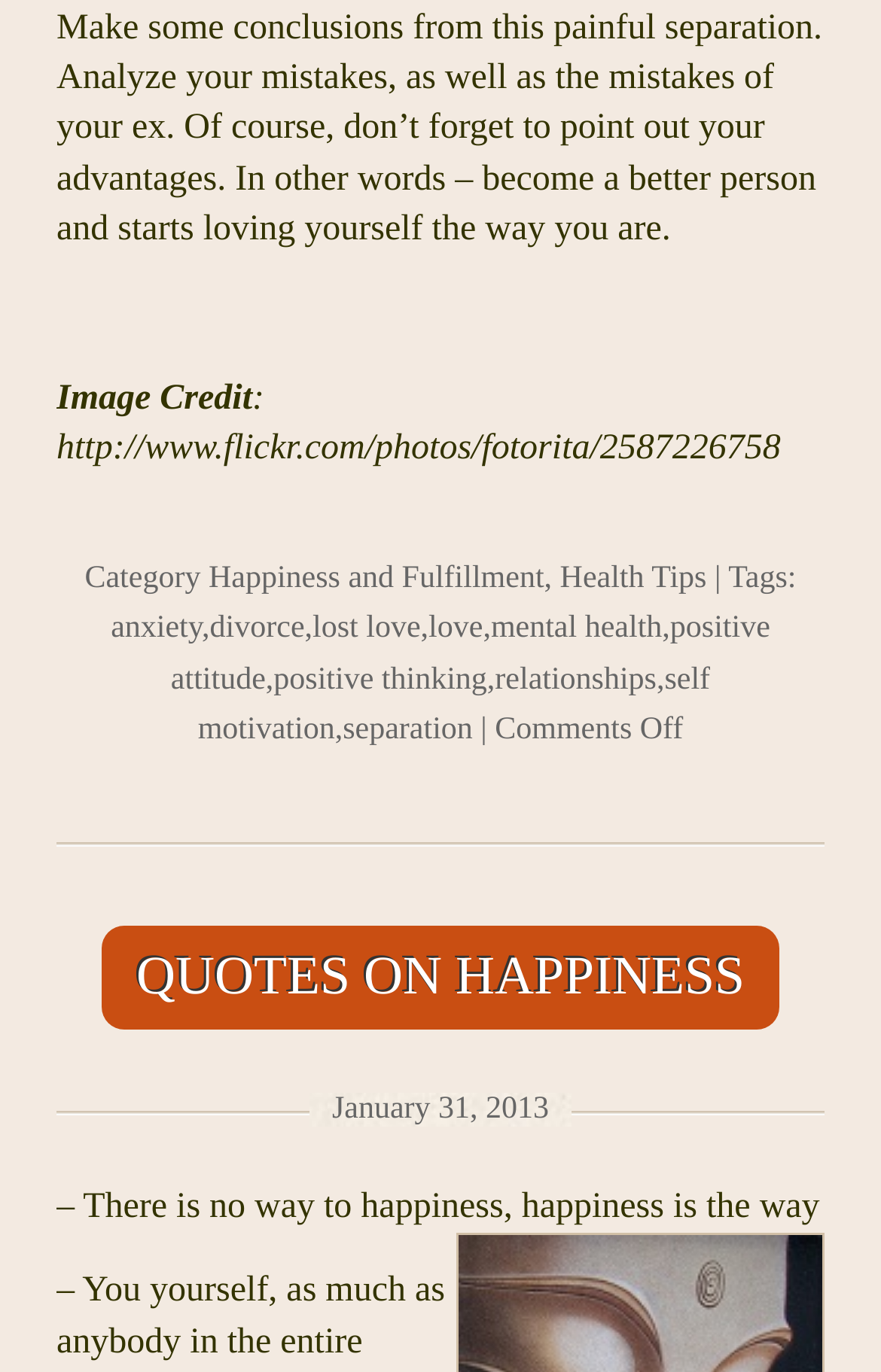Please identify the bounding box coordinates of the area that needs to be clicked to follow this instruction: "Explore the 'QUOTES ON HAPPINESS' section".

[0.116, 0.675, 0.884, 0.751]